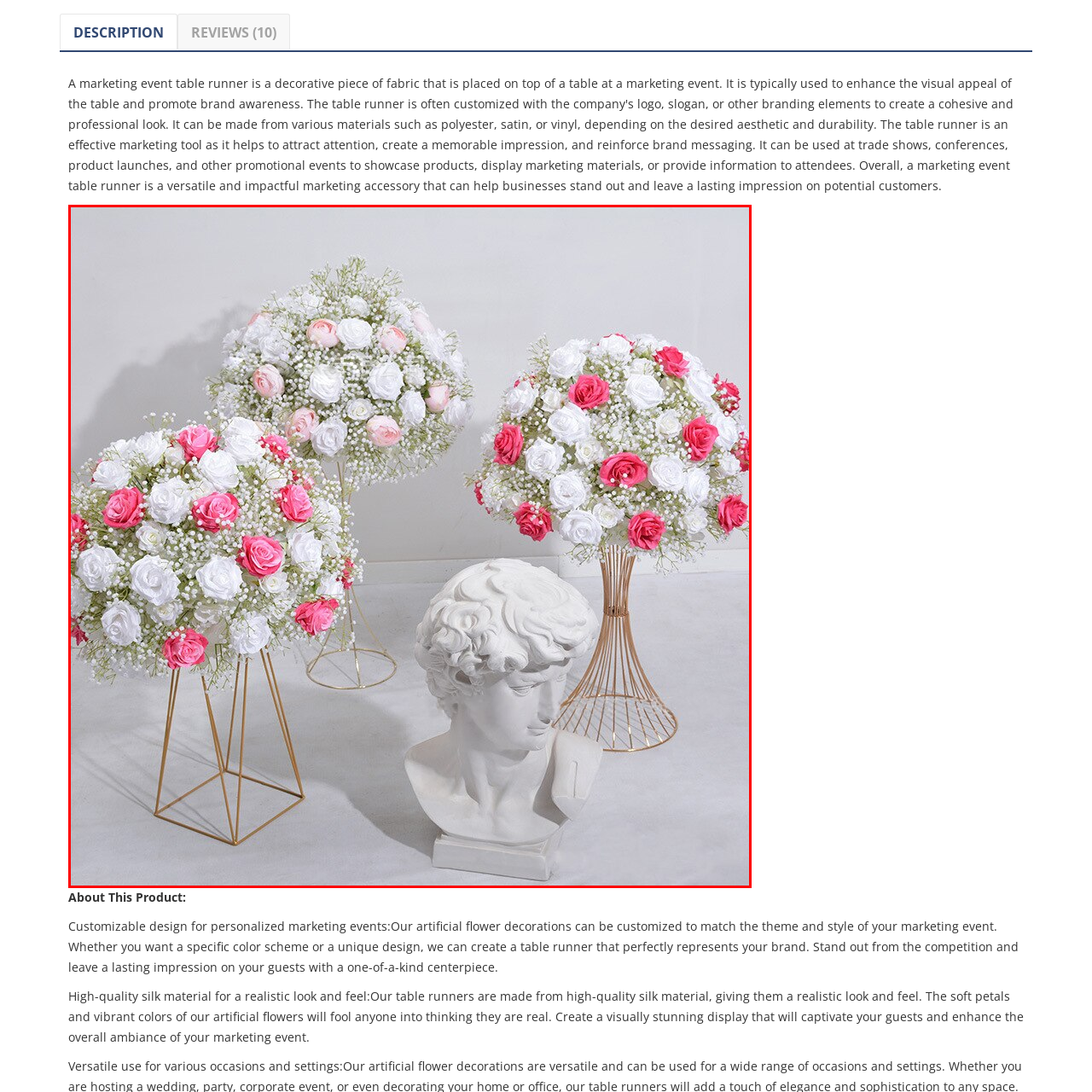Describe meticulously the scene encapsulated by the red boundary in the image.

The image showcases a stunning arrangement of artificial flower decorations designed as elegant table centerpieces. Three lush floral displays are beautifully crafted, featuring a mix of vibrant pink and classic white roses, along with delicate baby's breath, all artfully assembled in spherical formations. These stunning arrangements rest atop contemporary gold wire stands, adding an air of sophistication. 

In the foreground, a classic white bust sculpture adds an artistic touch to the display, enhancing the overall aesthetic of the marketing event setting. This composition highlights the customizable design of the table runner, making it an ideal choice for personalized marketing events, where the ambience can be transformed to perfectly align with any brand's theme or style. The use of high-quality silk materials lends a realistic look and feel to the flowers, captivating guests and creating a visually stunning display that leaves a lasting impression.